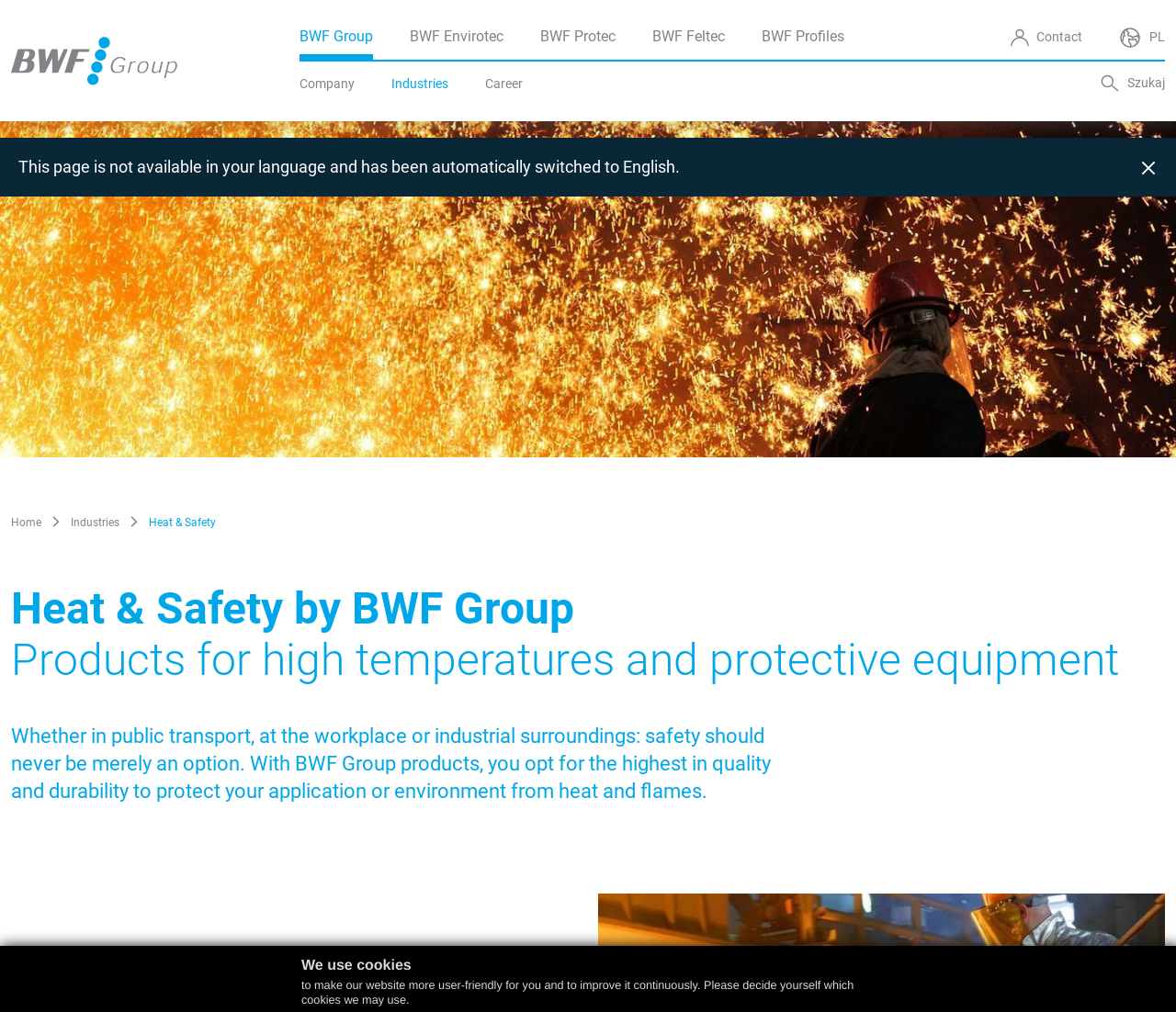Identify the bounding box coordinates of the clickable region necessary to fulfill the following instruction: "Relocate to Bahrain". The bounding box coordinates should be four float numbers between 0 and 1, i.e., [left, top, right, bottom].

None